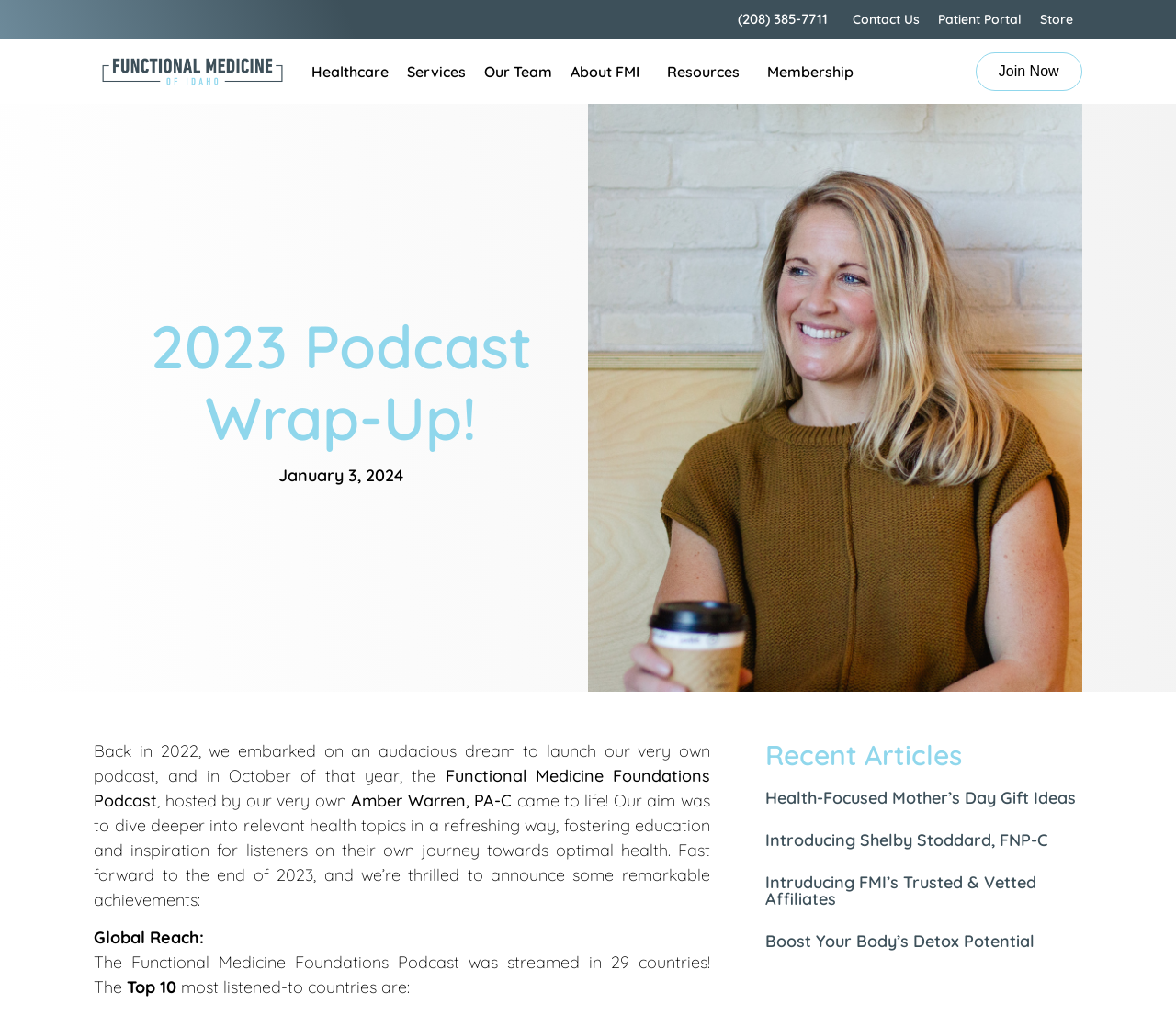Can you look at the image and give a comprehensive answer to the question:
What is the phone number displayed on the webpage?

The phone number is displayed as a heading on the webpage, which can be found at the top of the page. It is (208) 385-7711.